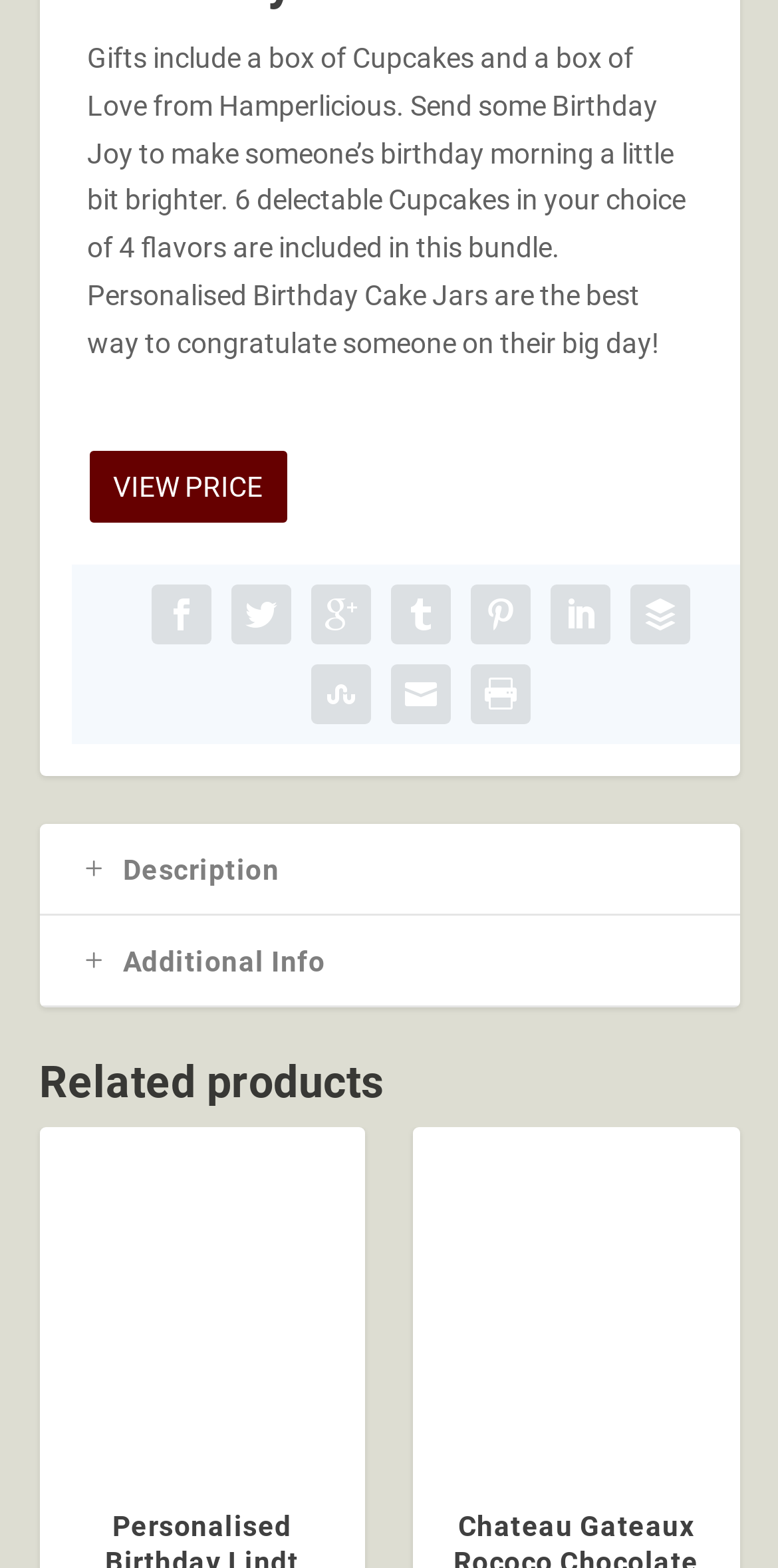Provide your answer to the question using just one word or phrase: What is included in the gift bundle?

Cupcakes and Love from Hamperlicious